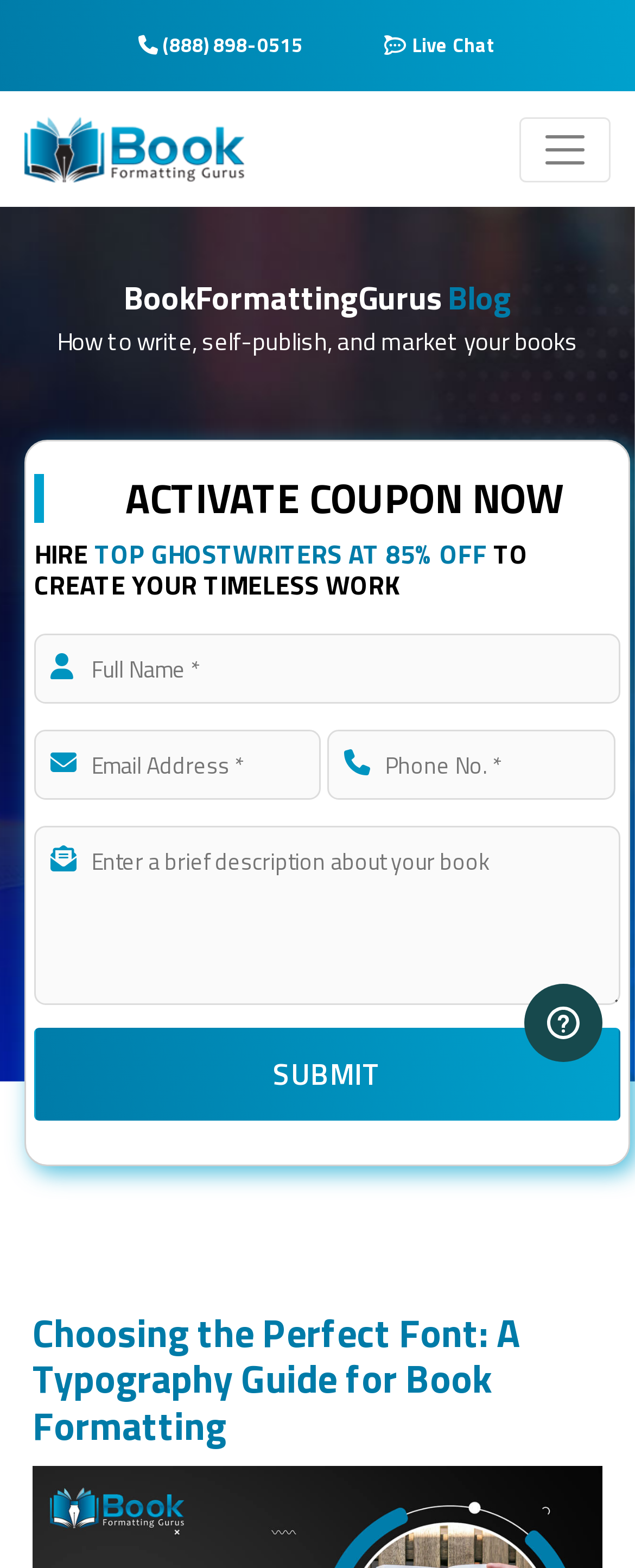Could you highlight the region that needs to be clicked to execute the instruction: "Start a live chat"?

[0.579, 0.011, 0.808, 0.047]